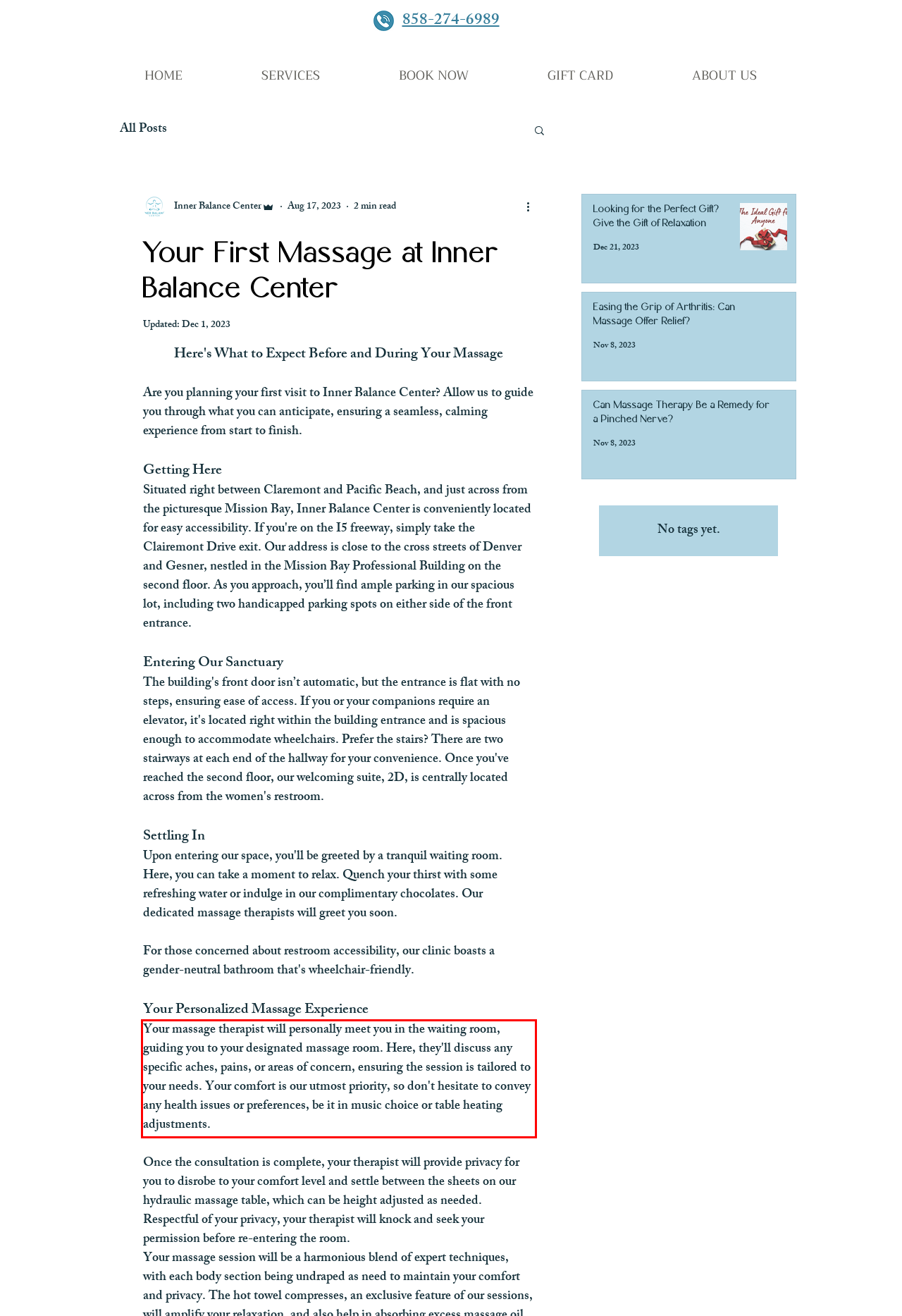You have a screenshot of a webpage with a red bounding box. Identify and extract the text content located inside the red bounding box.

Your massage therapist will personally meet you in the waiting room, guiding you to your designated massage room. Here, they'll discuss any specific aches, pains, or areas of concern, ensuring the session is tailored to your needs. Your comfort is our utmost priority, so don't hesitate to convey any health issues or preferences, be it in music choice or table heating adjustments.